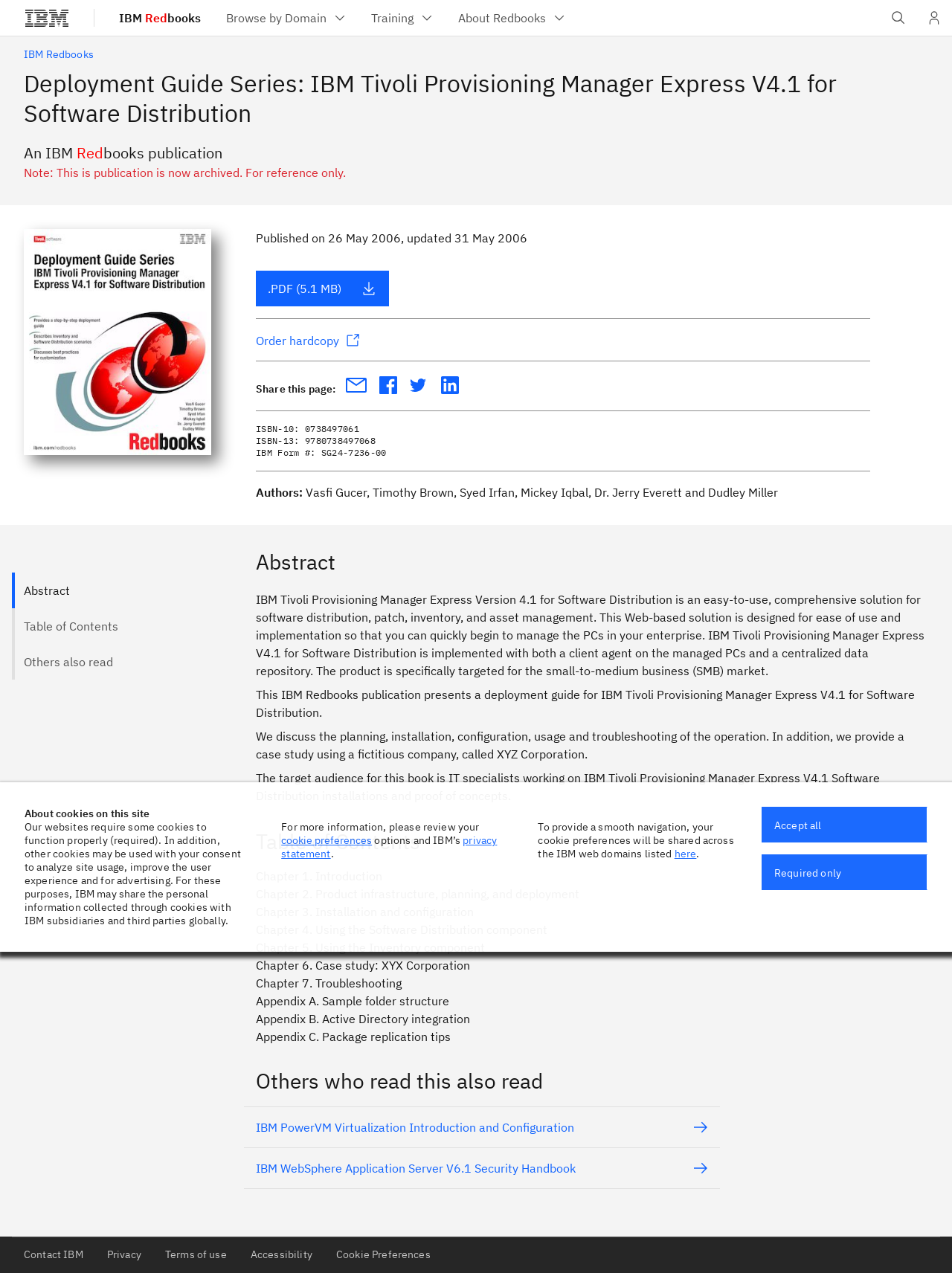What is the target audience for this publication?
Using the information from the image, provide a comprehensive answer to the question.

I found the answer by reading the abstract section of the webpage, which states that the target audience for this book is IT specialists working on IBM Tivoli Provisioning Manager Express V4.1 Software Distribution installations and proof of concepts.